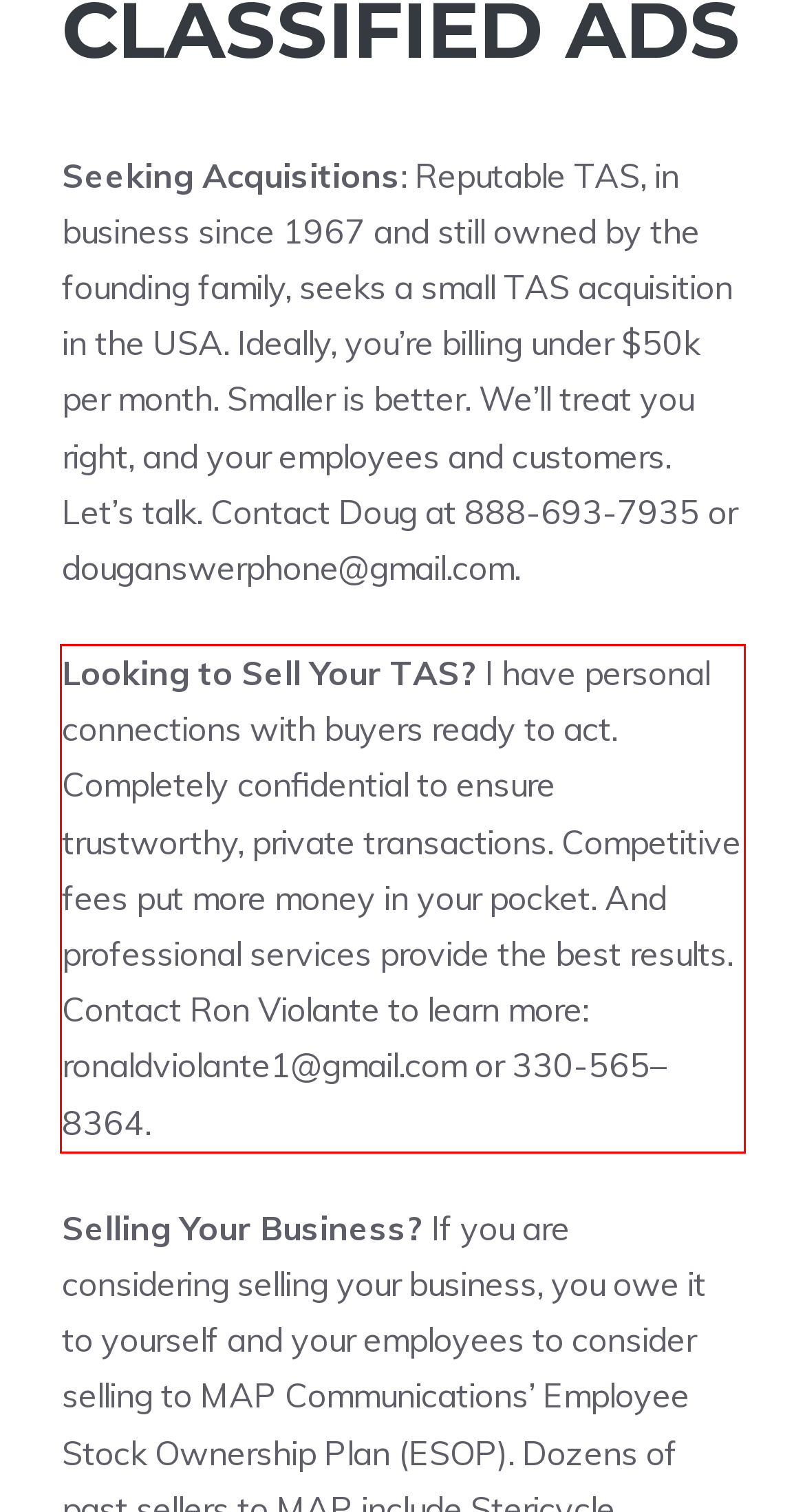Please extract the text content within the red bounding box on the webpage screenshot using OCR.

Looking to Sell Your TAS? I have personal connections with buyers ready to act. Completely confidential to ensure trustworthy, private transactions. Competitive fees put more money in your pocket. And professional services provide the best results. Contact Ron Violante to learn more: ronaldviolante1@gmail.com or 330-565–8364.